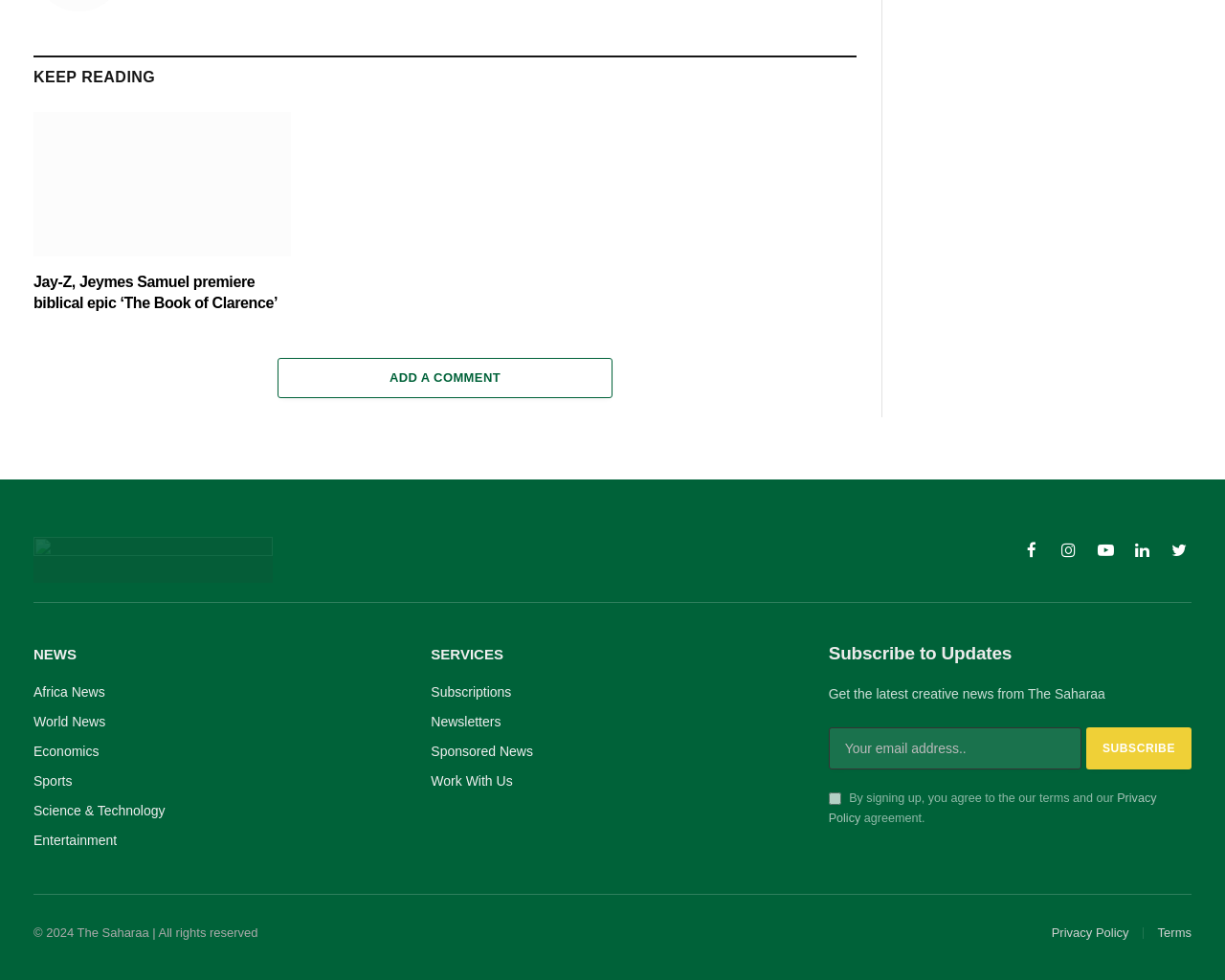Please reply to the following question using a single word or phrase: 
What is required to subscribe to updates on the webpage?

Email address and agreement to terms